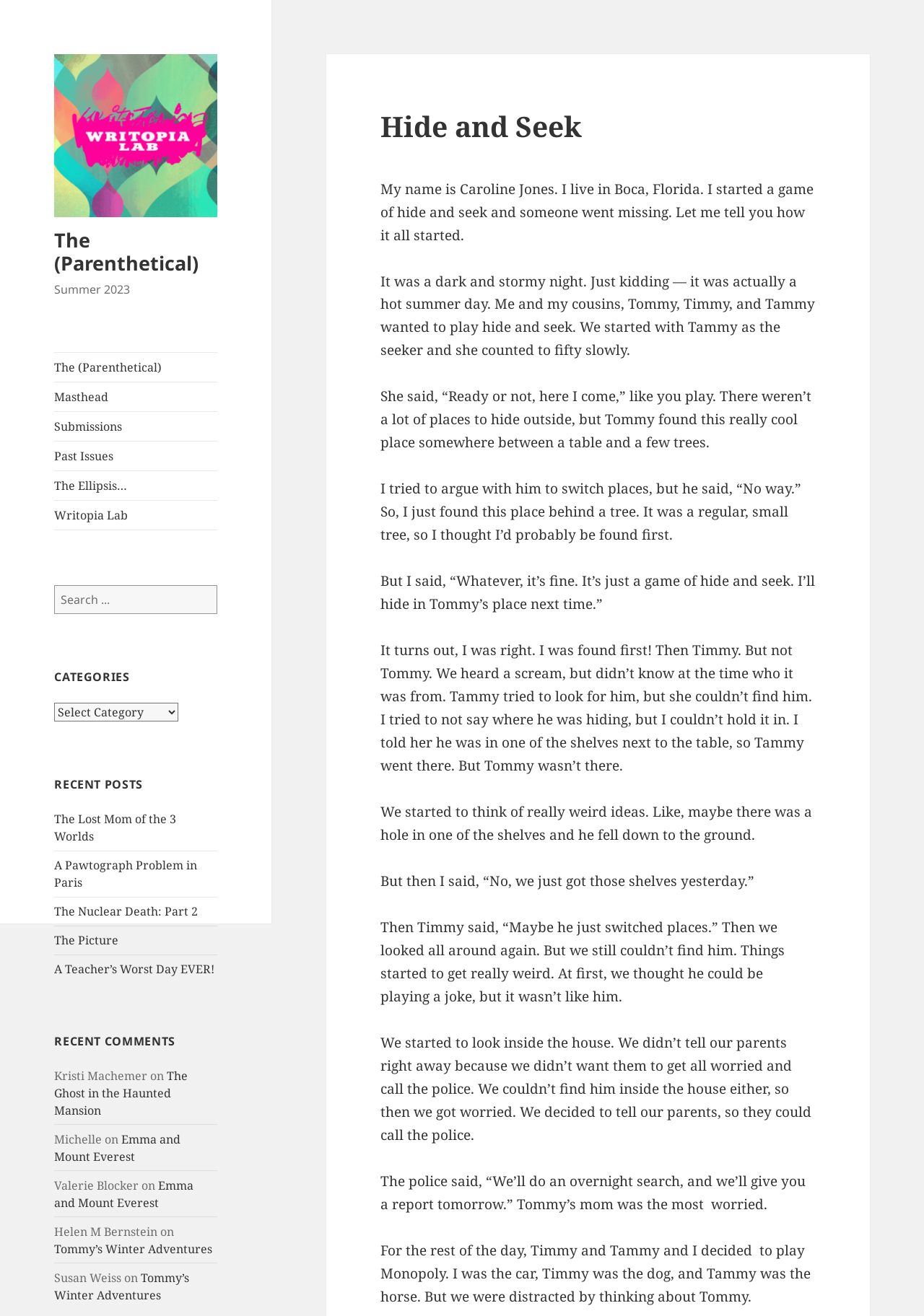Locate the headline of the webpage and generate its content.

Hide and Seek